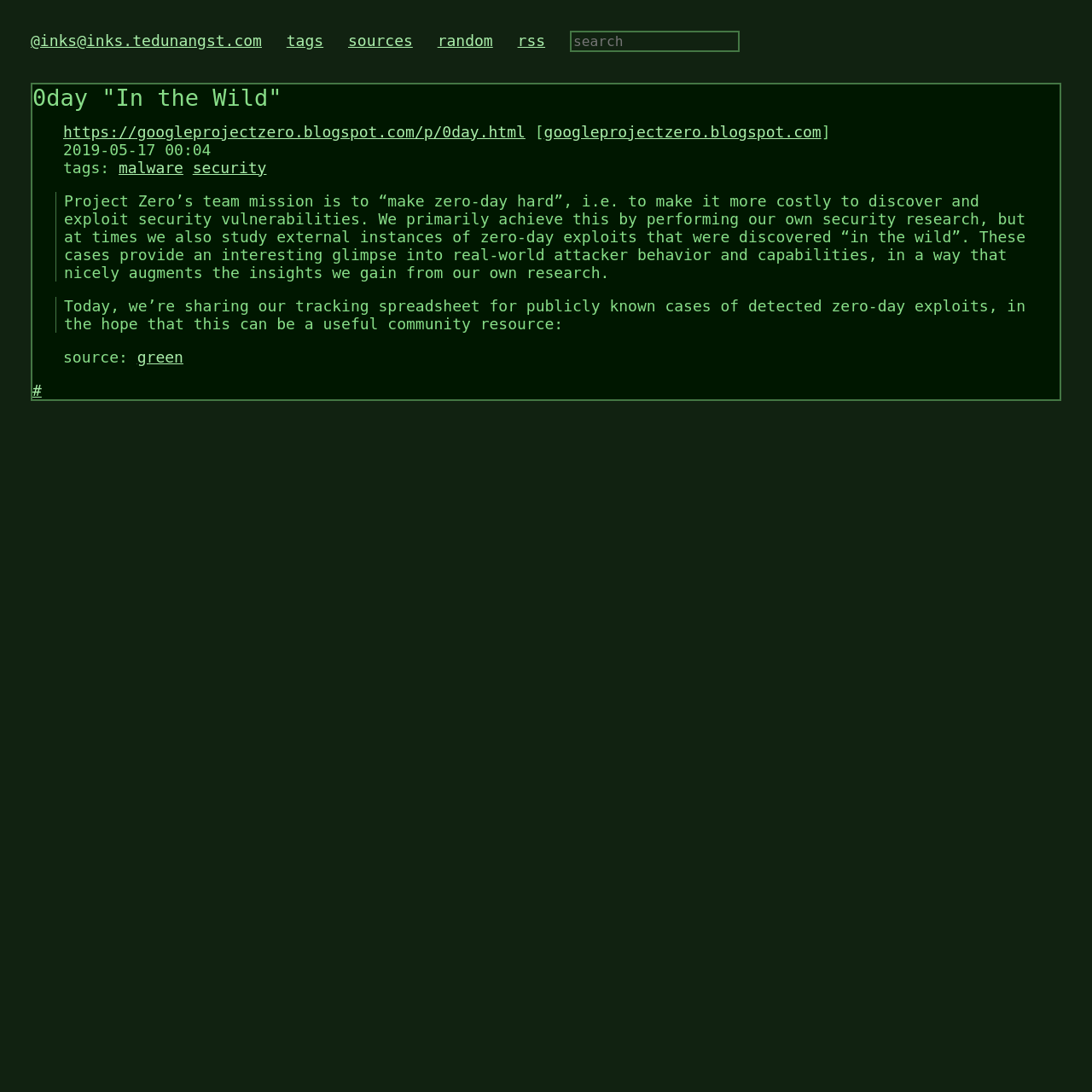Locate the bounding box coordinates of the UI element described by: "@inks@inks.tedunangst.com". Provide the coordinates as four float numbers between 0 and 1, formatted as [left, top, right, bottom].

[0.028, 0.029, 0.24, 0.045]